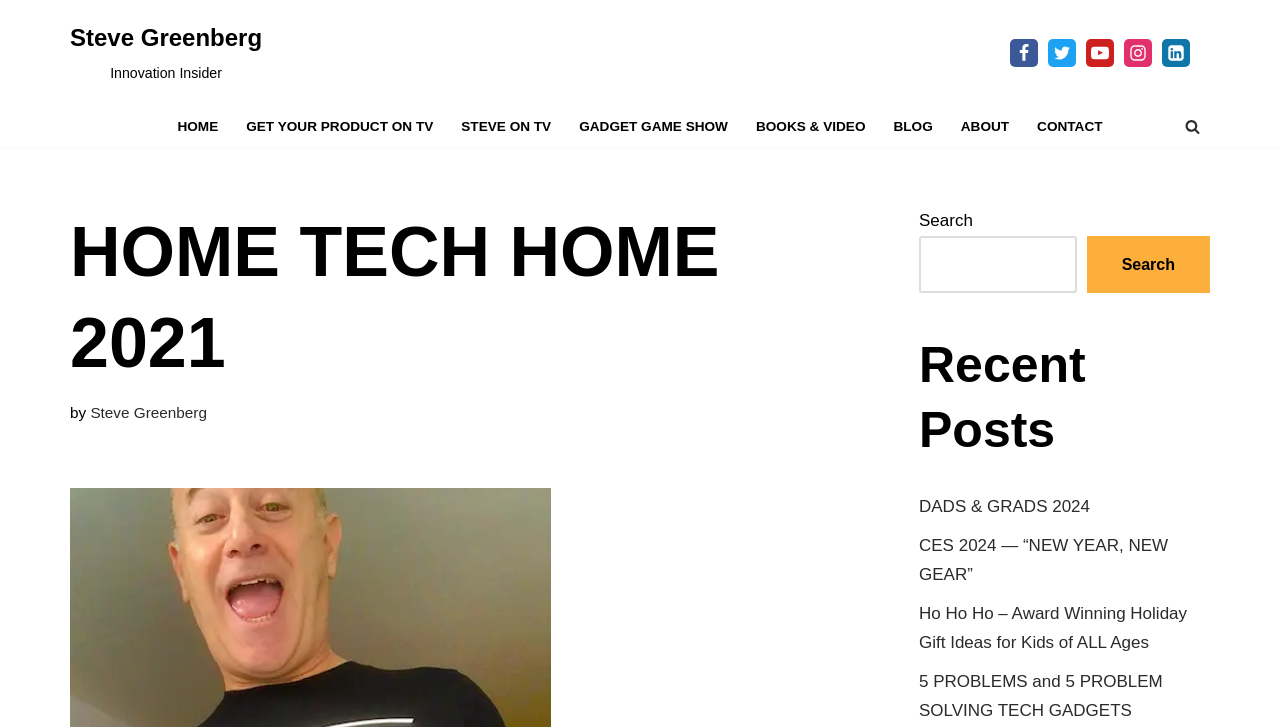Identify the bounding box for the described UI element. Provide the coordinates in (top-left x, top-left y, bottom-right x, bottom-right y) format with values ranging from 0 to 1: Network and Computer Accessories

None